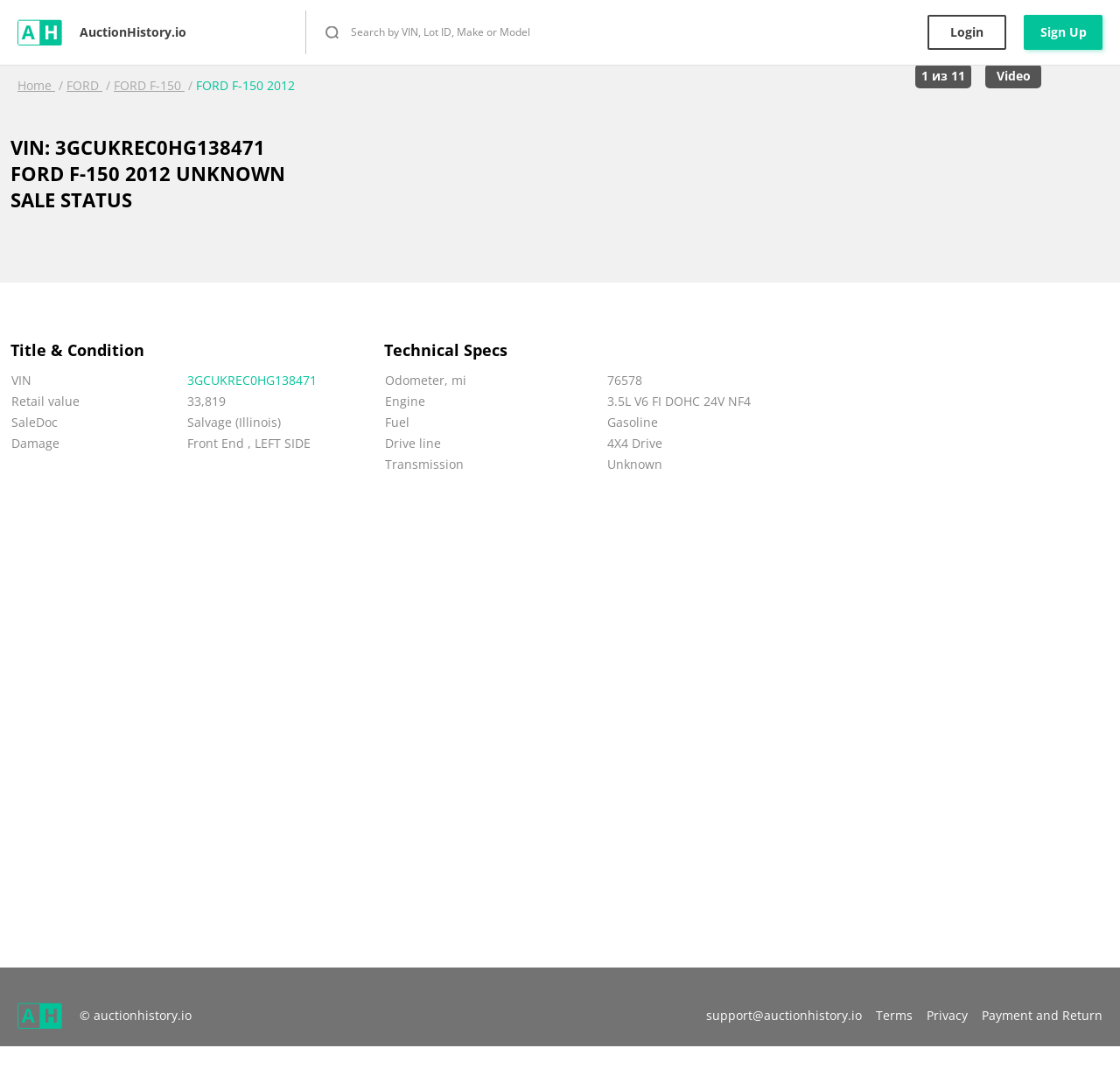Find and indicate the bounding box coordinates of the region you should select to follow the given instruction: "View auction history".

[0.016, 0.926, 0.055, 0.95]